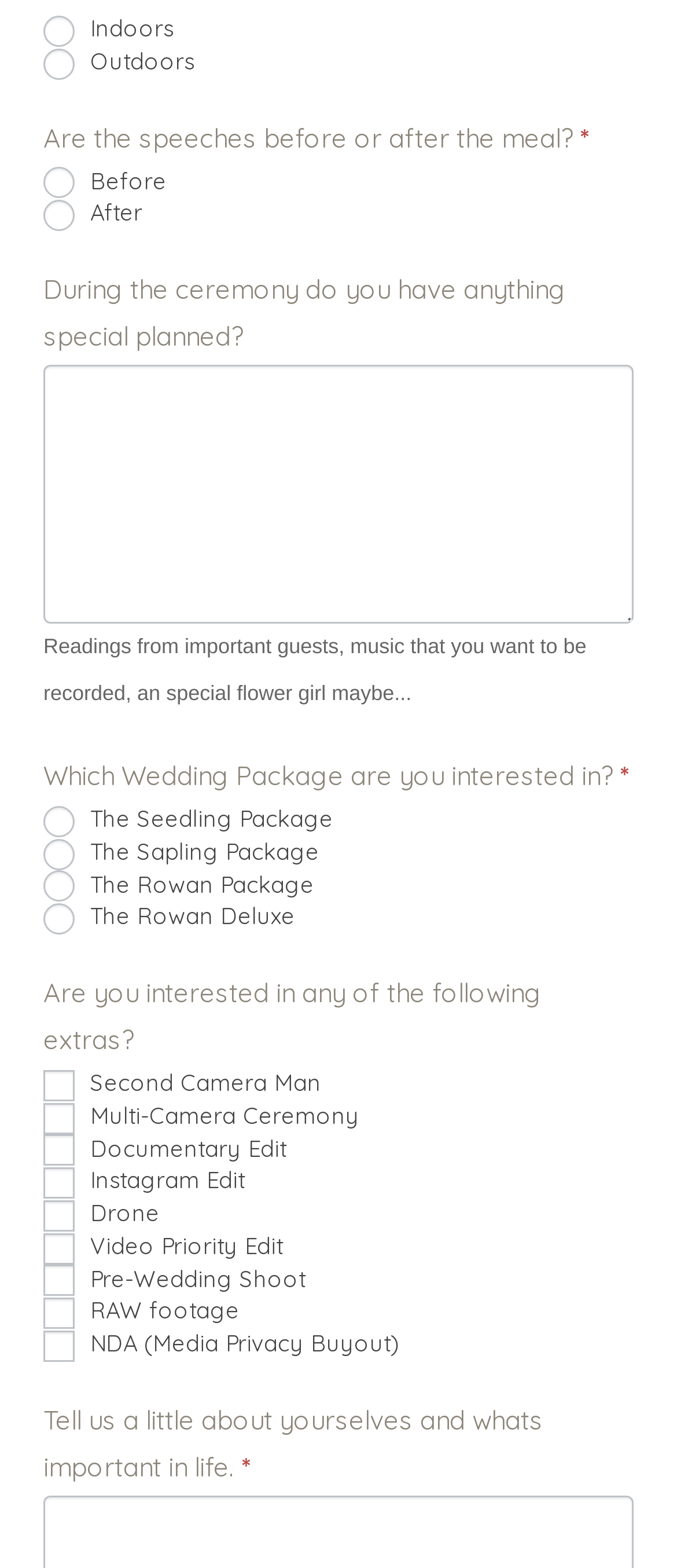Please identify the bounding box coordinates of the area that needs to be clicked to fulfill the following instruction: "Choose 'Before' for the speeches timing."

[0.064, 0.107, 0.11, 0.127]